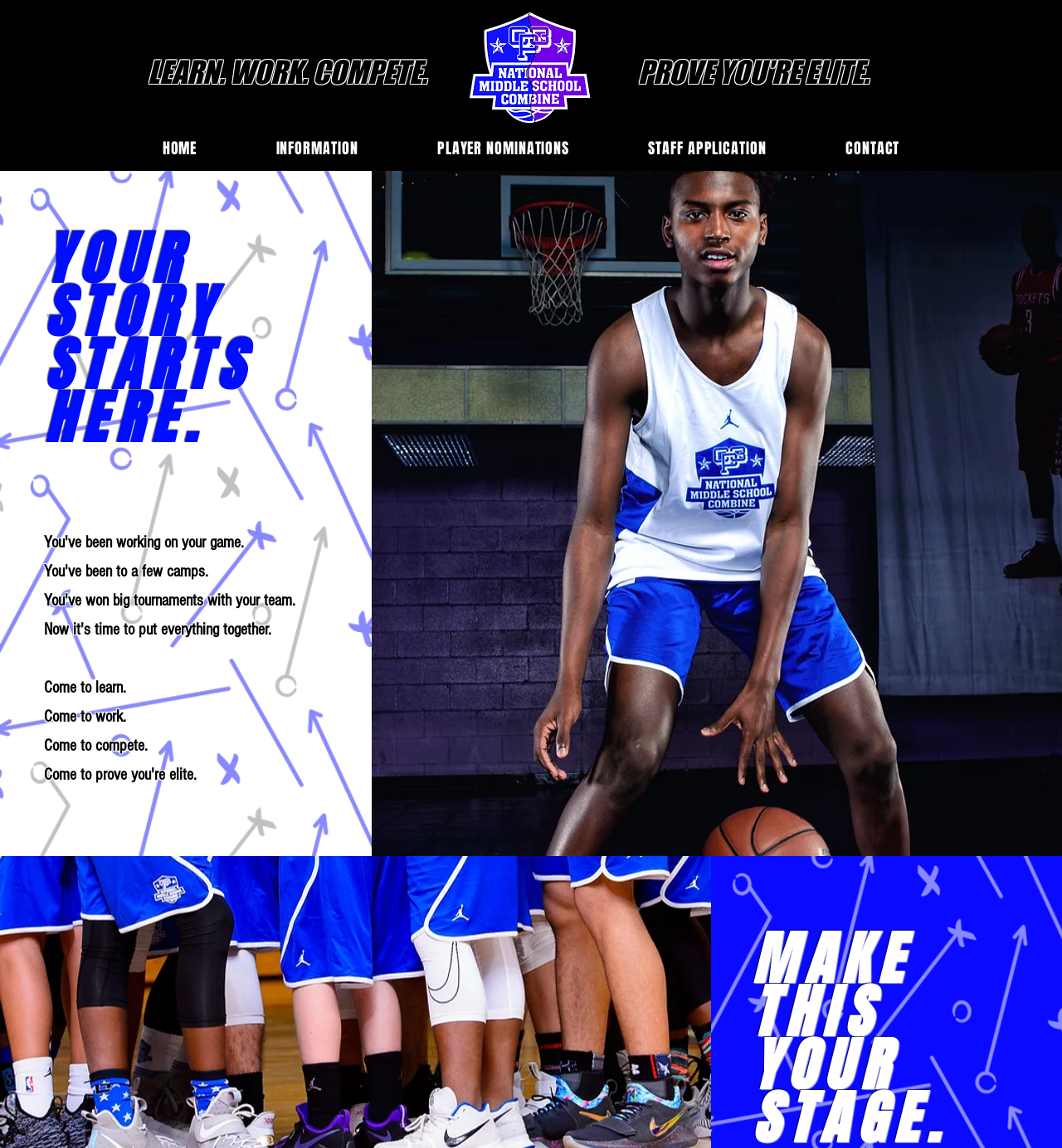Please answer the following question using a single word or phrase: 
How many navigation links are there?

5